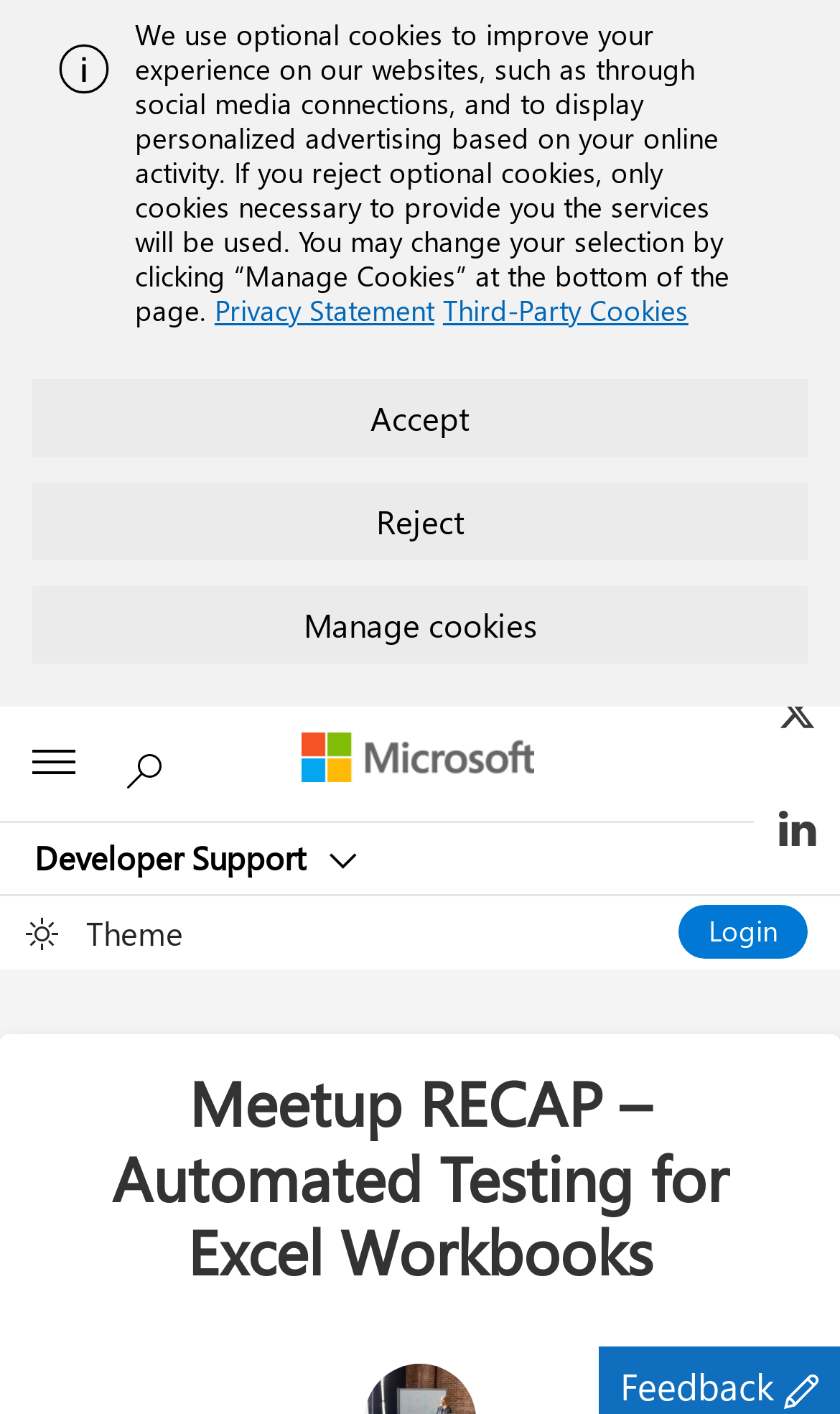What is the name of the event?
Please use the image to provide a one-word or short phrase answer.

Meetup RECAP